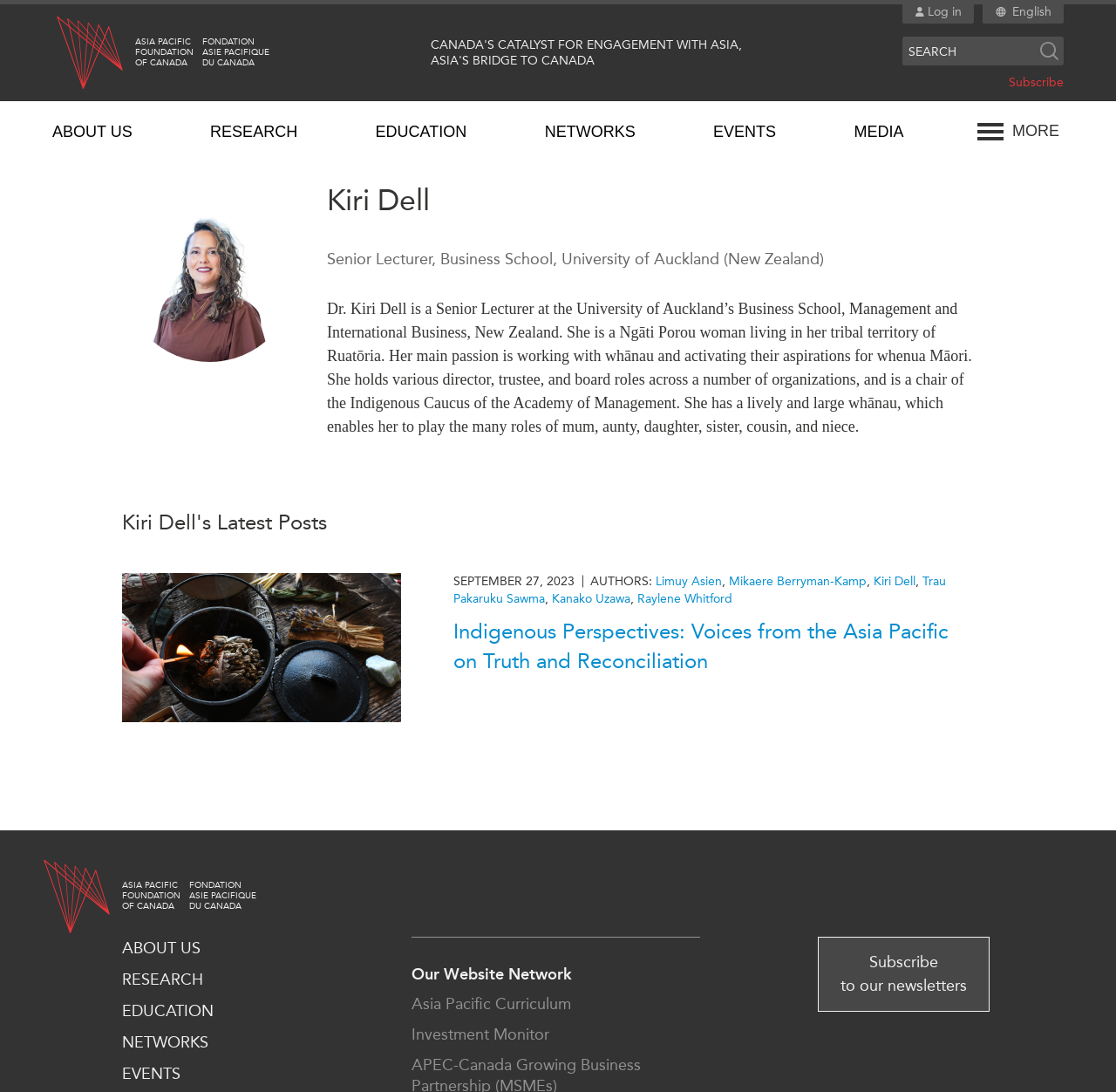Utilize the details in the image to give a detailed response to the question: What is the logo of the Asia Pacific Foundation of Canada?

The logo of the Asia Pacific Foundation of Canada is located at the top left corner of the webpage, and it is an image with the text 'ASIA PACIFIC FOUNDATION OF CANADA FONDATION ASIE PACIFIQUE DU CANADA' written below it.